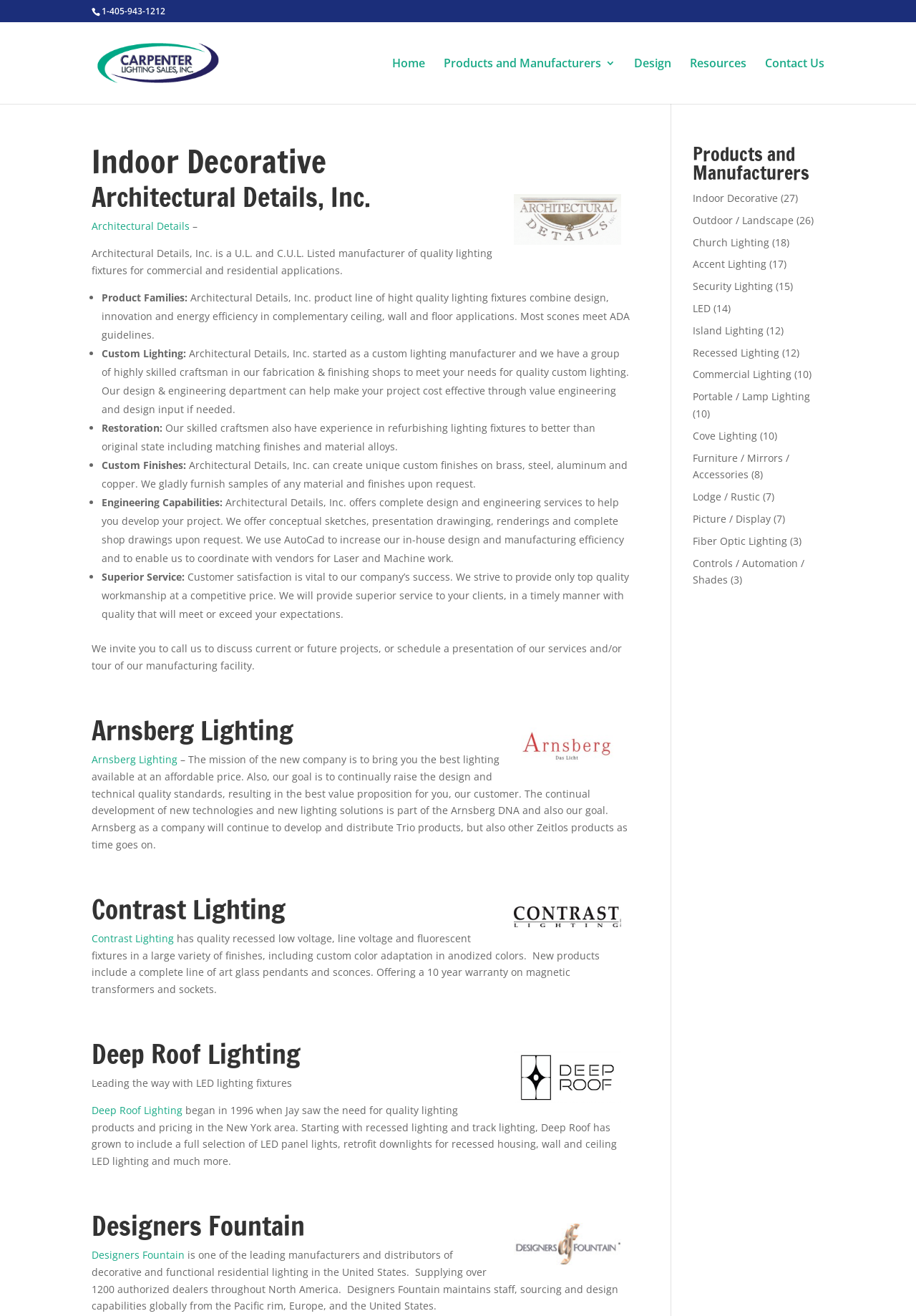Construct a thorough caption encompassing all aspects of the webpage.

The webpage is about Indoor Decorative and Carpenter Lighting Sales. At the top, there is a phone number "1-405-943-1212" and a link to "Carpenter Lighting Sales" with an accompanying image. Below this, there are six navigation links: "Home", "Products and Manufacturers 3", "Design", "Resources", "Contact Us", and "Indoor Decorative".

The main content of the webpage is divided into sections, each featuring a different manufacturer of lighting fixtures. There are four sections, each with a heading, a link to the manufacturer's website, and a brief description of the manufacturer. The sections are arranged in a vertical column, with the first section starting from the top left of the page.

The first section is about Architectural Details, Inc., which is a manufacturer of quality lighting fixtures for commercial and residential applications. The section includes a link to the manufacturer's website, an image, and a detailed description of their products and services.

The second section is about Arnsberg Lighting, which aims to provide the best lighting available at an affordable price. The section includes a link to the manufacturer's website, an image, and a description of their mission and goals.

The third section is about Contrast Lighting, which offers a variety of lighting fixtures, including recessed low voltage, line voltage, and fluorescent fixtures. The section includes a link to the manufacturer's website, an image, and a description of their products.

The fourth section is about Deep Roof Lighting, which specializes in LED lighting fixtures. The section includes a link to the manufacturer's website, an image, and a description of their products and history.

Finally, there is a section titled "Products and Manufacturers" which lists various categories of lighting products, including Indoor Decorative, Outdoor / Landscape, Church Lighting, Accent Lighting, Security Lighting, LED, and Island Lighting, each with a link and a number in parentheses.

Overall, the webpage appears to be a directory or catalog of lighting manufacturers and their products, with a focus on indoor decorative lighting.